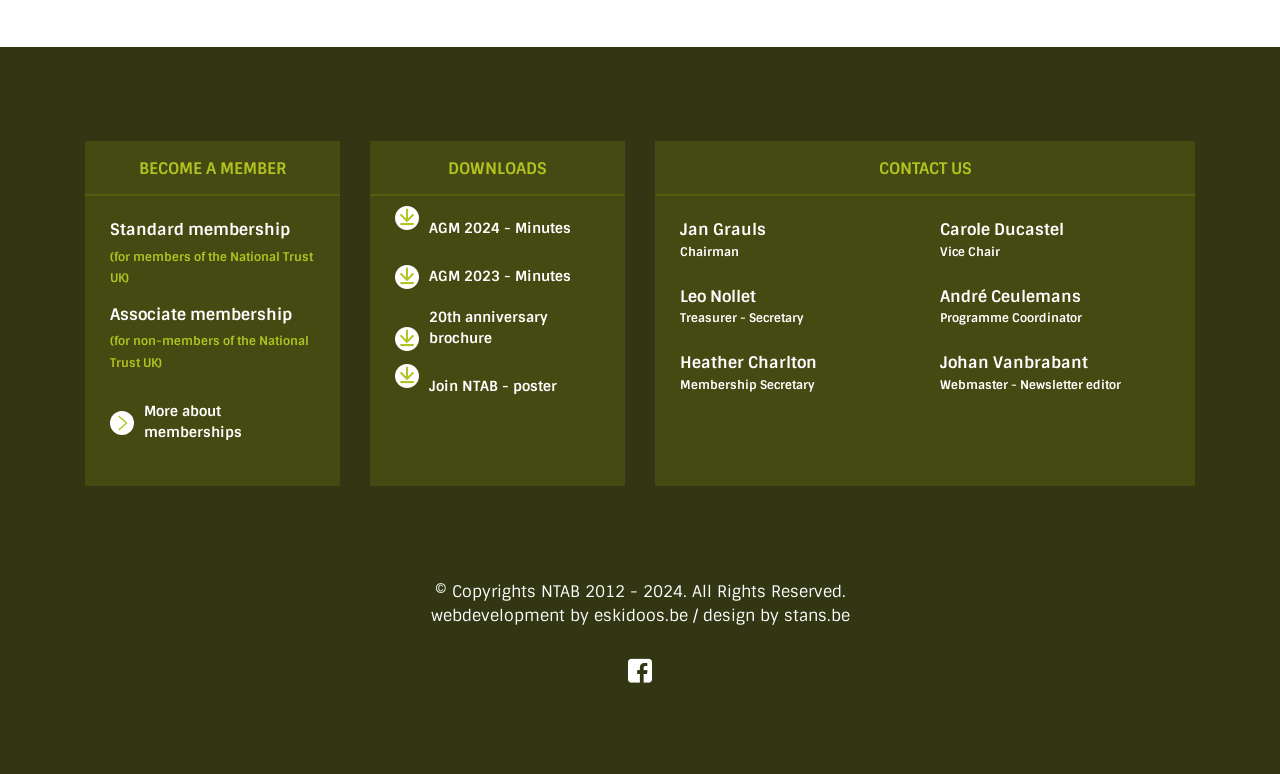Locate the bounding box coordinates of the item that should be clicked to fulfill the instruction: "Click on 'more about memberships'".

[0.086, 0.52, 0.239, 0.569]